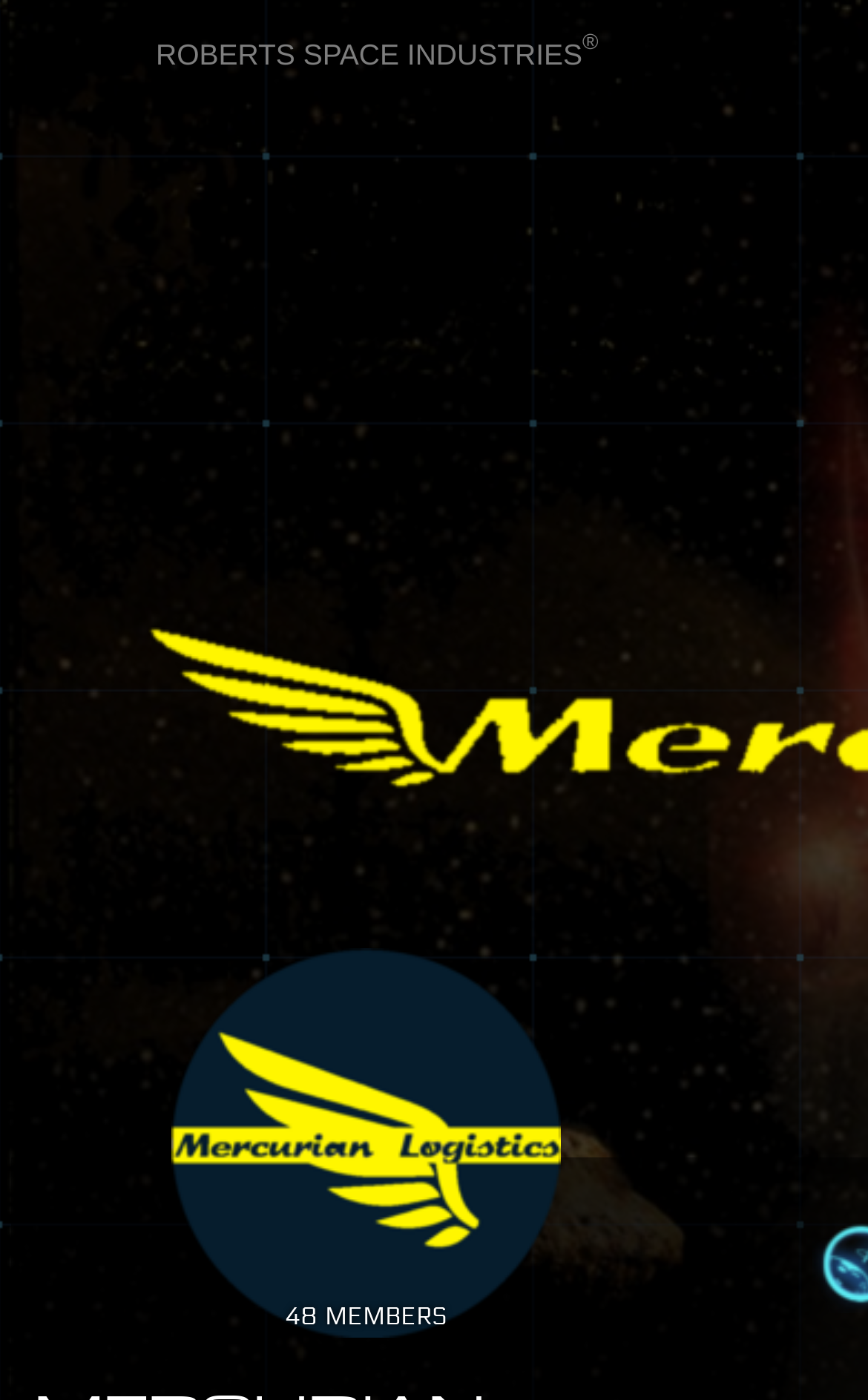What is the purpose of the website?
Provide an in-depth and detailed explanation in response to the question.

Based on the webpage structure and content, it appears that the website is used to provide news and updates about Star Citizen and Squadron 42, as well as host an online store for game items and merchandise.